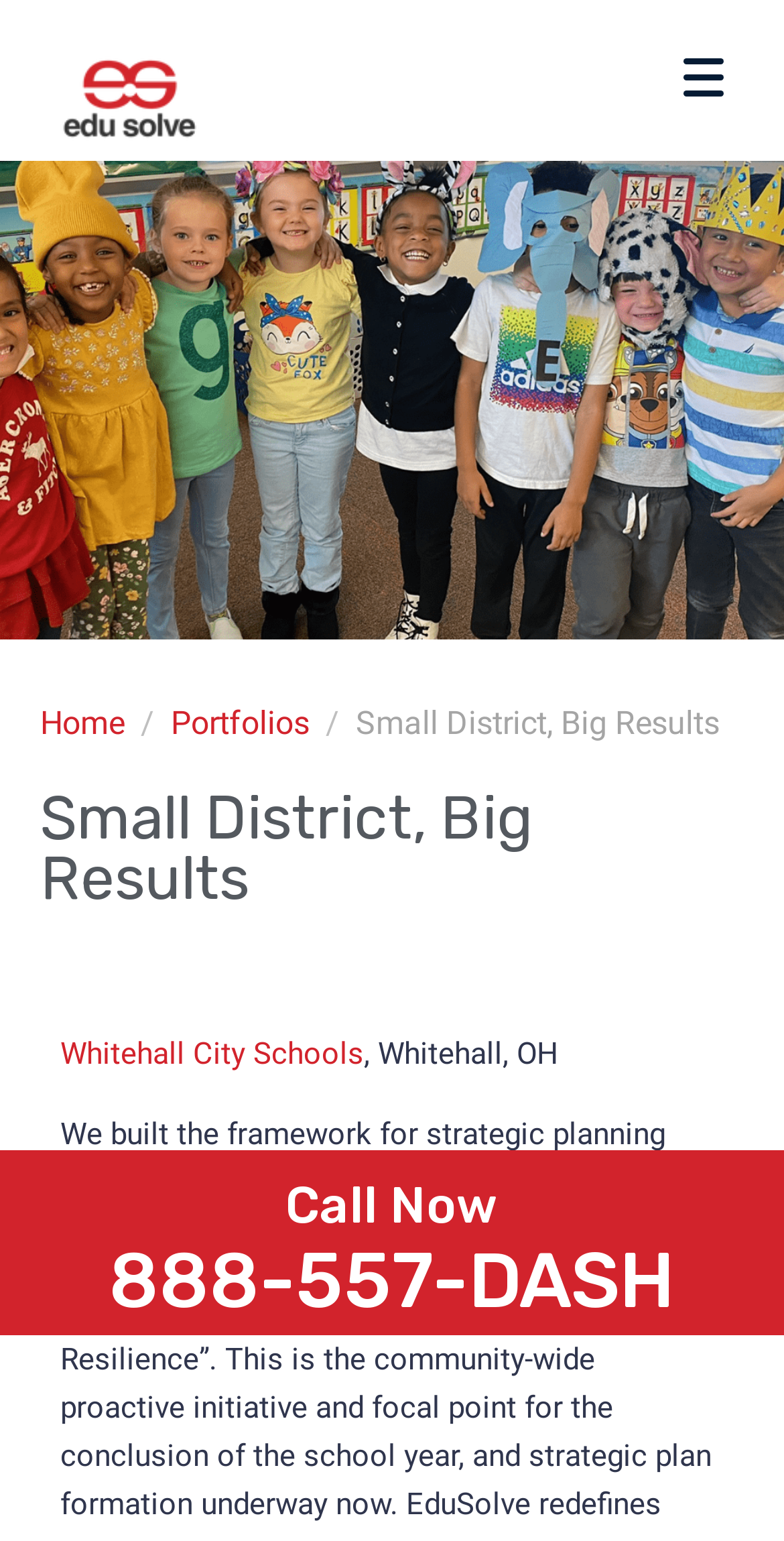Identify and extract the main heading from the webpage.

Small District, Big Results